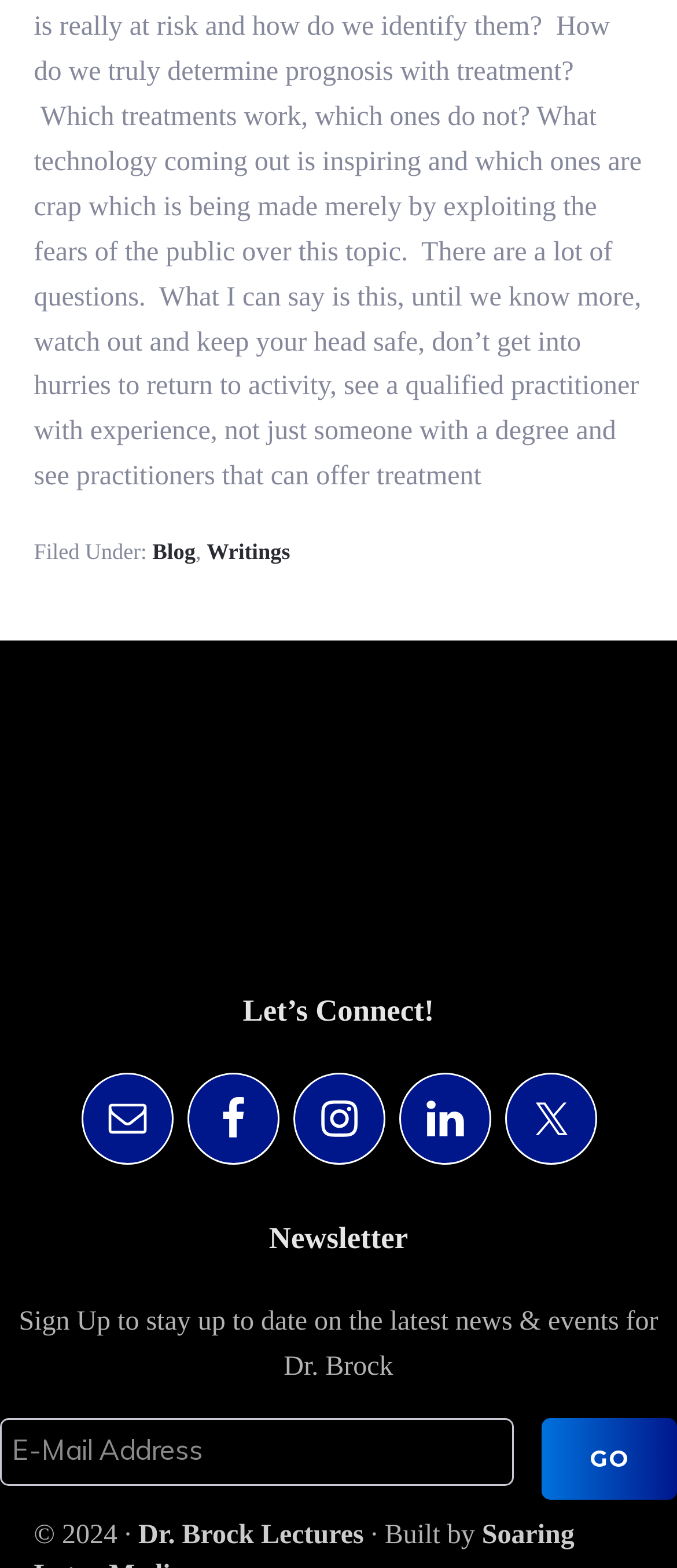What is the purpose of the textbox?
Answer the question with just one word or phrase using the image.

Enter E-Mail Address